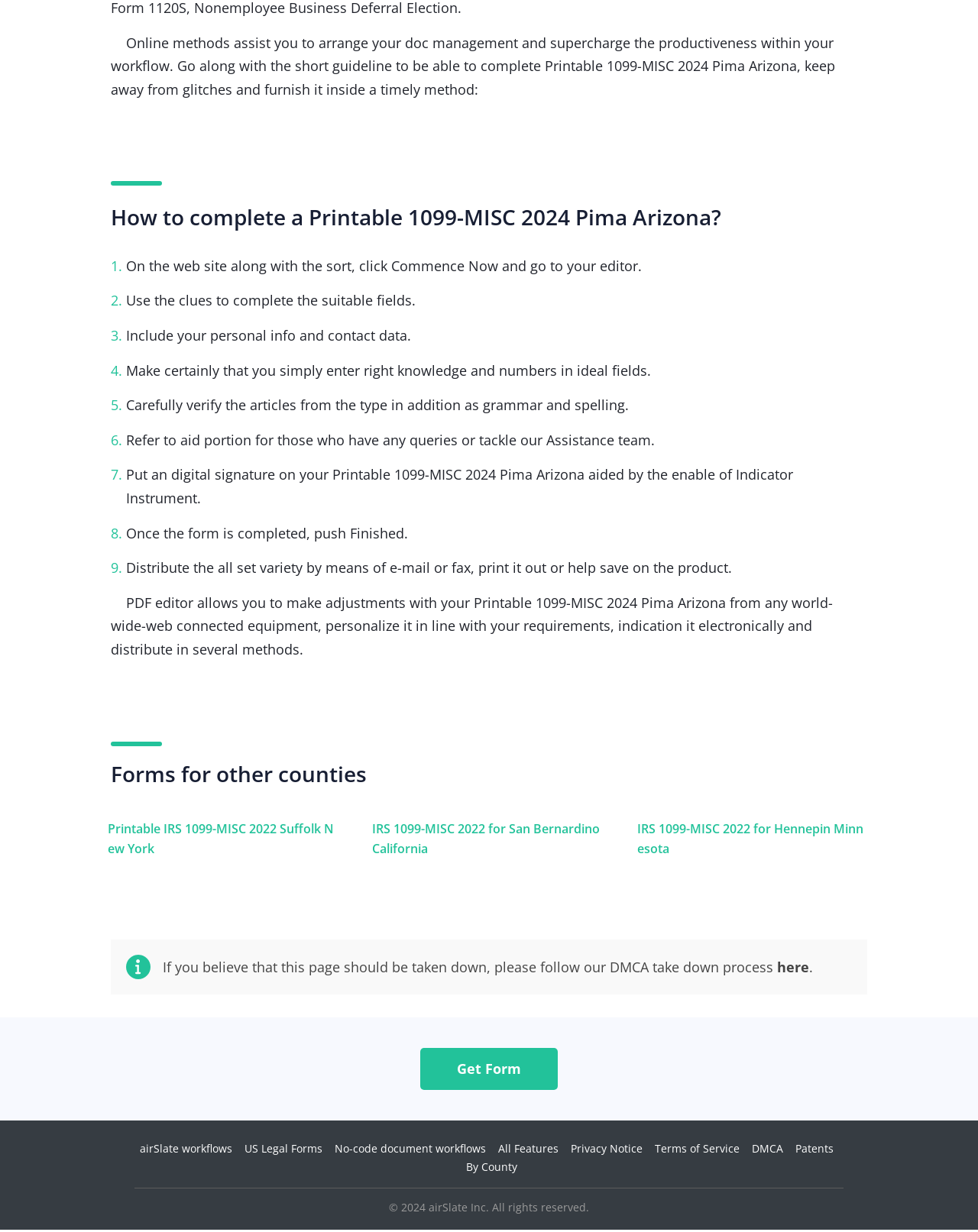Give a concise answer using only one word or phrase for this question:
How many links are available for other counties' forms?

3